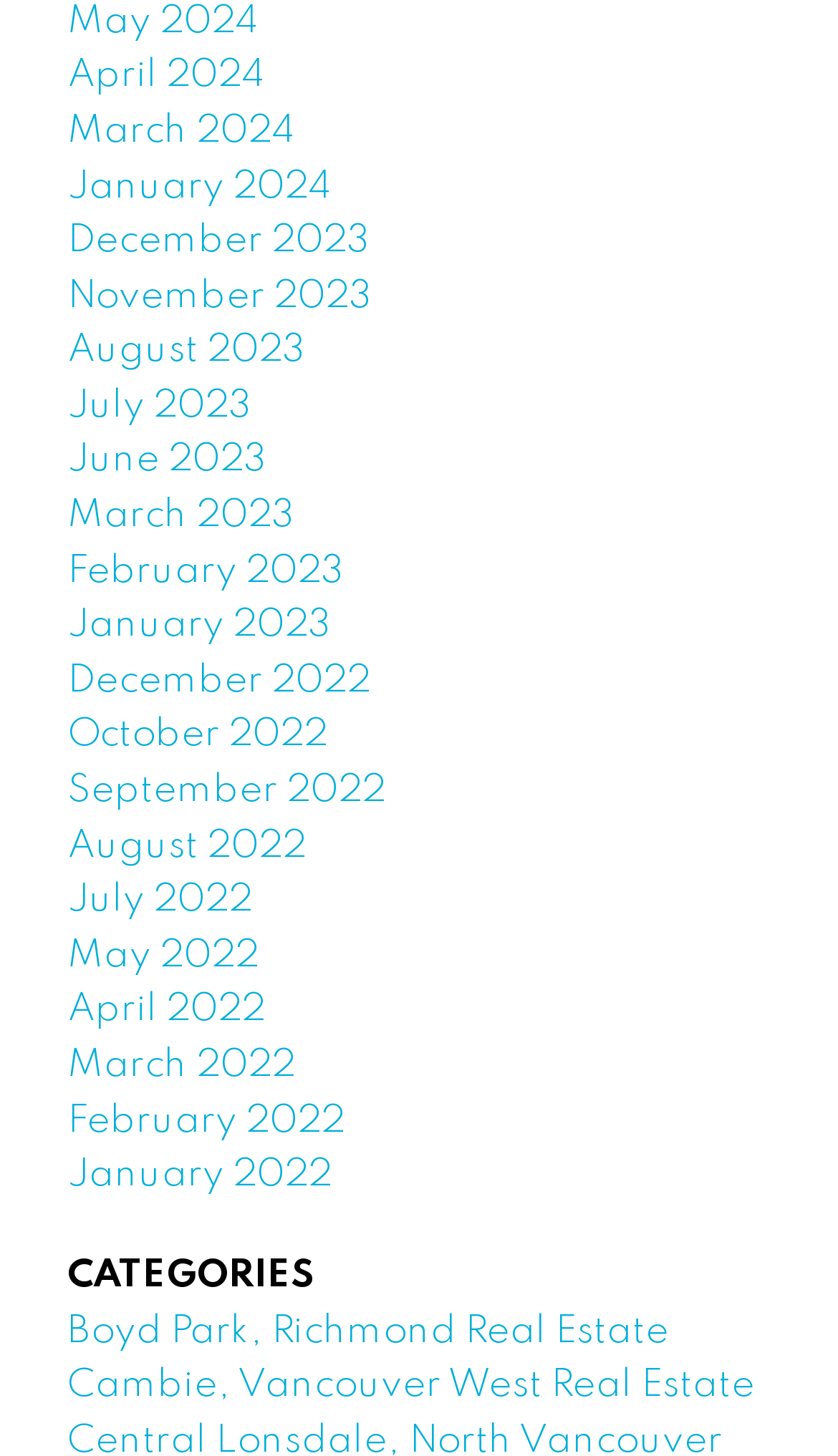Find the bounding box coordinates for the element described here: "Boyd Park, Richmond Real Estate".

[0.08, 0.901, 0.798, 0.927]